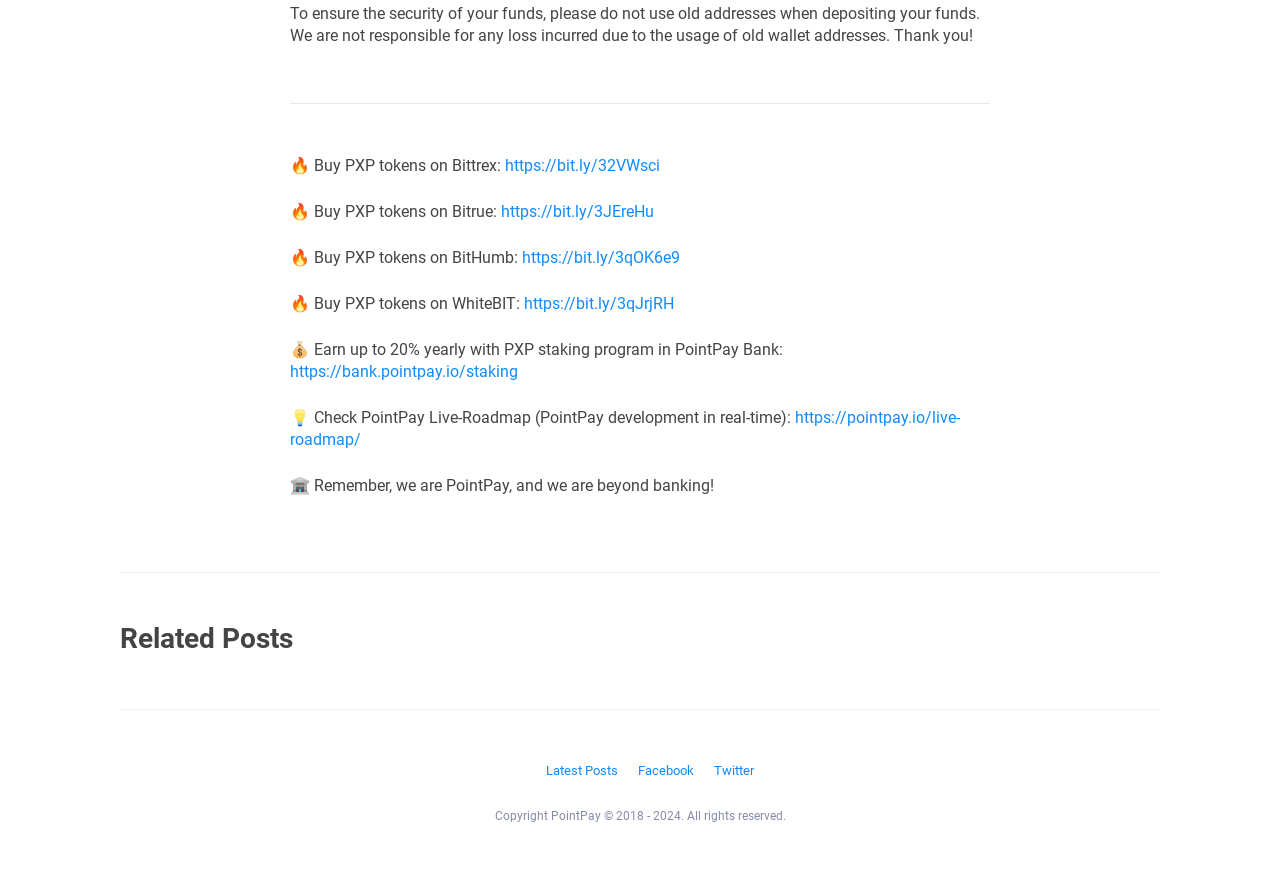Find the bounding box coordinates for the HTML element described in this sentence: "https://bit.ly/32VWsci". Provide the coordinates as four float numbers between 0 and 1, in the format [left, top, right, bottom].

[0.395, 0.179, 0.516, 0.201]